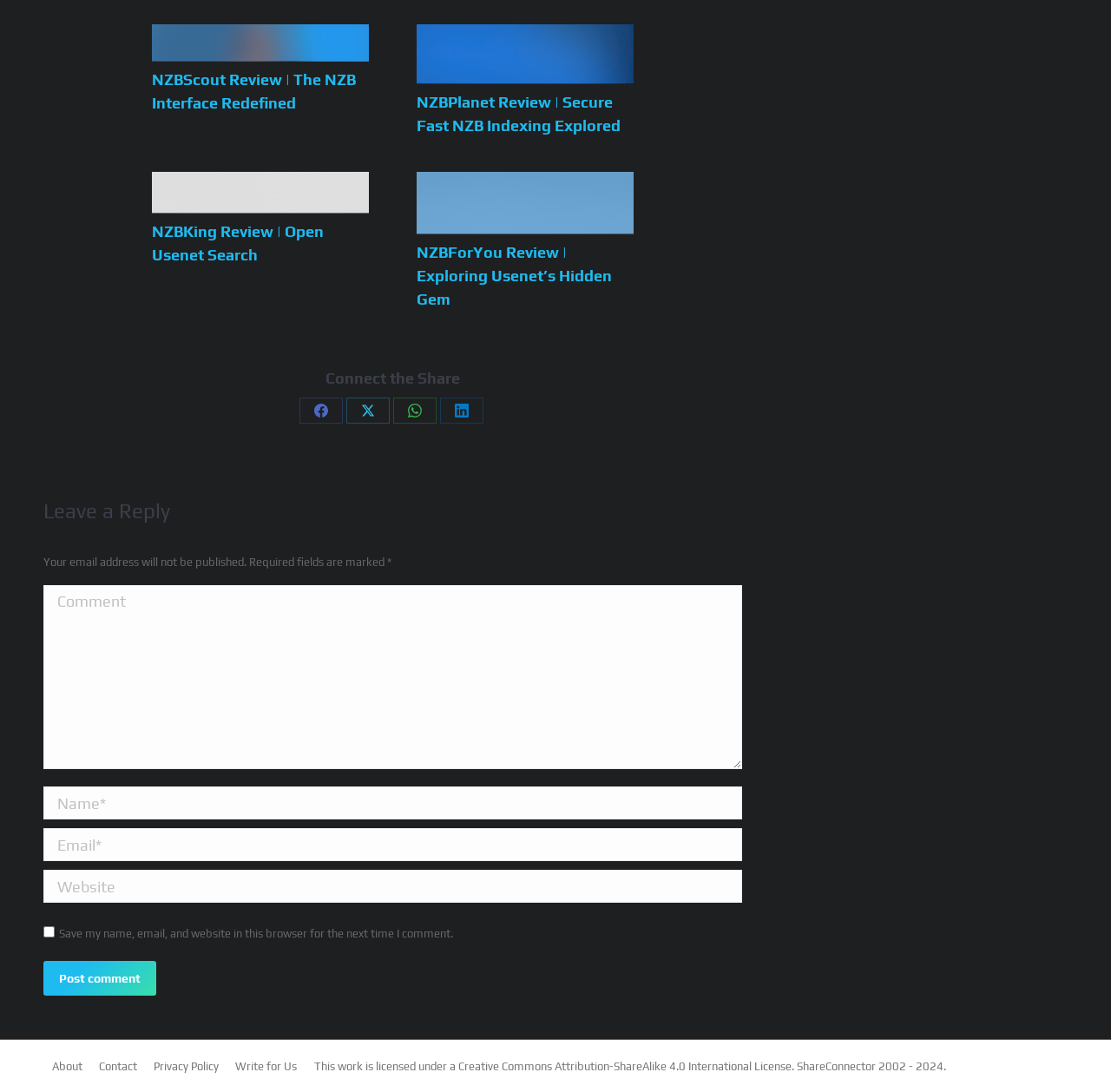Please locate the bounding box coordinates of the region I need to click to follow this instruction: "Post a comment".

[0.039, 0.88, 0.141, 0.912]